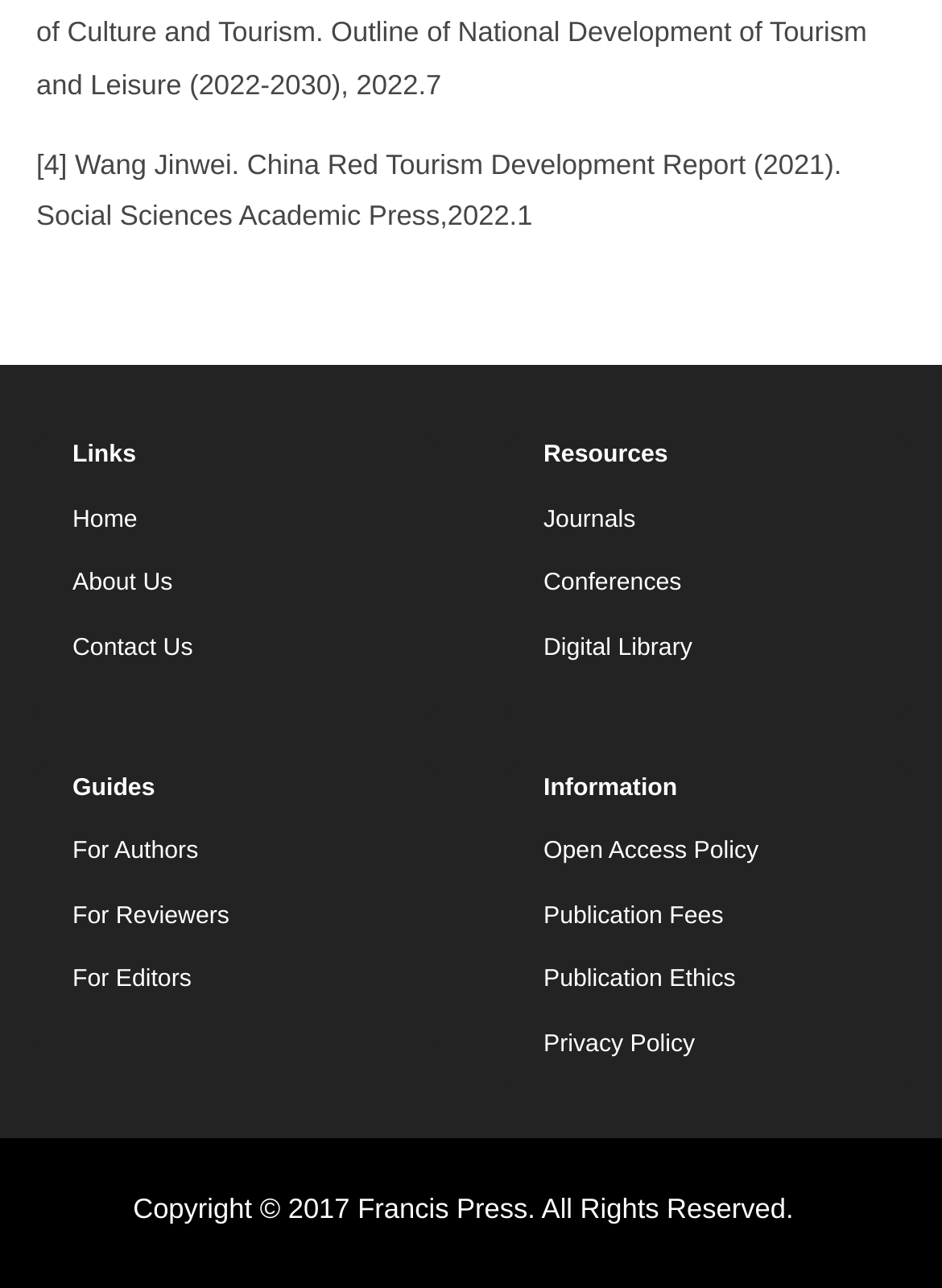Can you find the bounding box coordinates for the element that needs to be clicked to execute this instruction: "Access the 'Resources' section"? The coordinates should be given as four float numbers between 0 and 1, i.e., [left, top, right, bottom].

[0.538, 0.337, 0.962, 0.389]